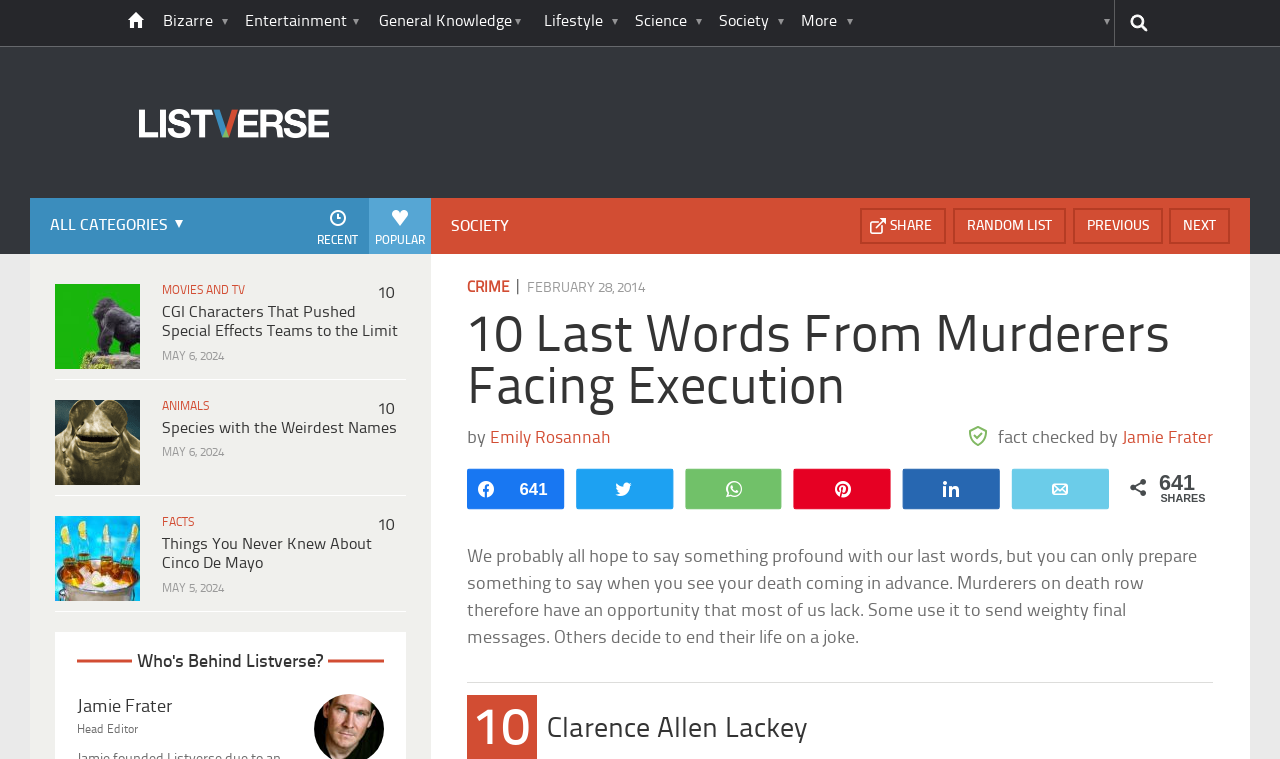For the given element description Emily Rosannah, determine the bounding box coordinates of the UI element. The coordinates should follow the format (top-left x, top-left y, bottom-right x, bottom-right y) and be within the range of 0 to 1.

[0.41, 0.63, 0.507, 0.655]